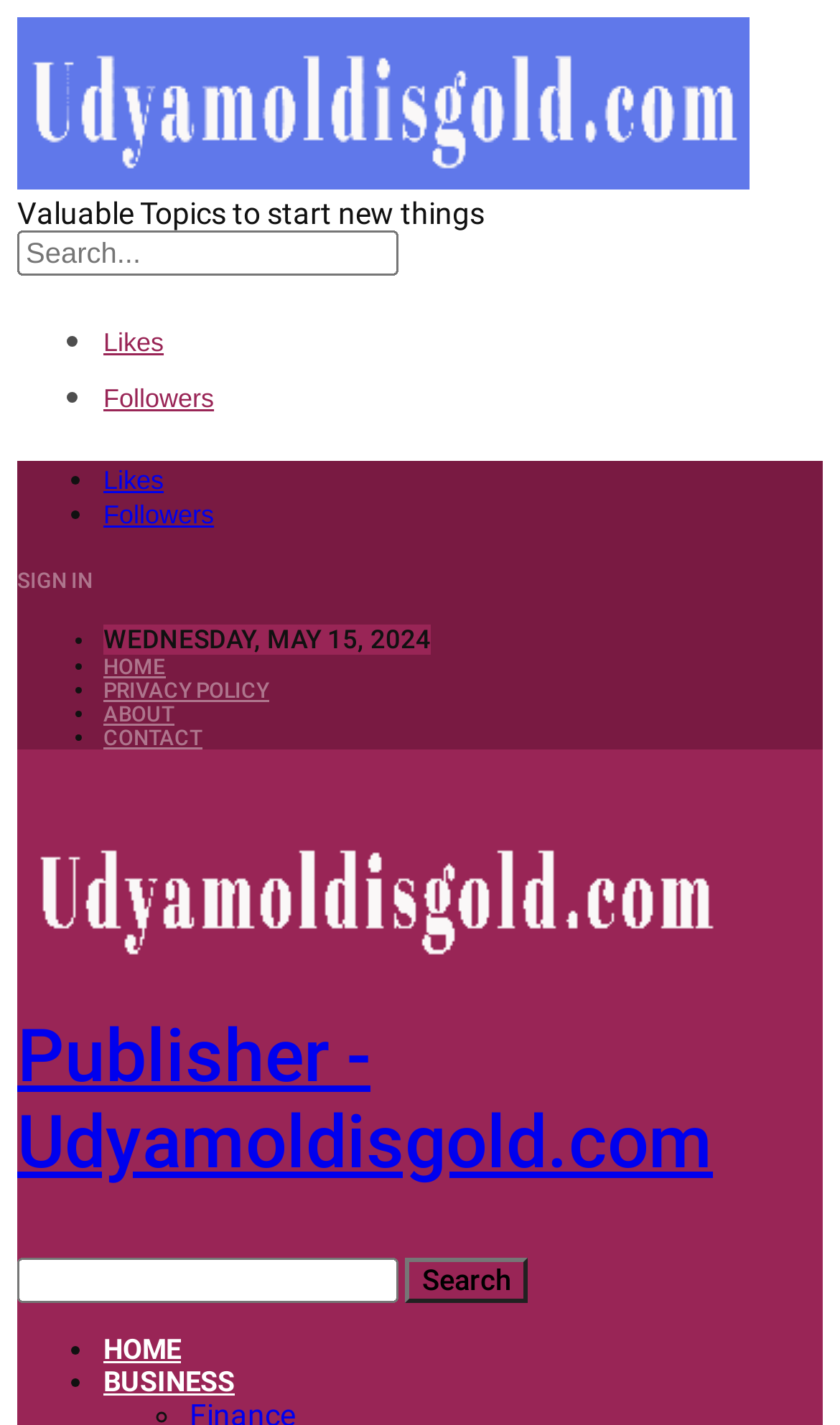When was the article last updated?
Please respond to the question with a detailed and well-explained answer.

The last updated date of the article is mentioned as 'Sep 3, 2022' in the time element which is located below the link 'By admin'.